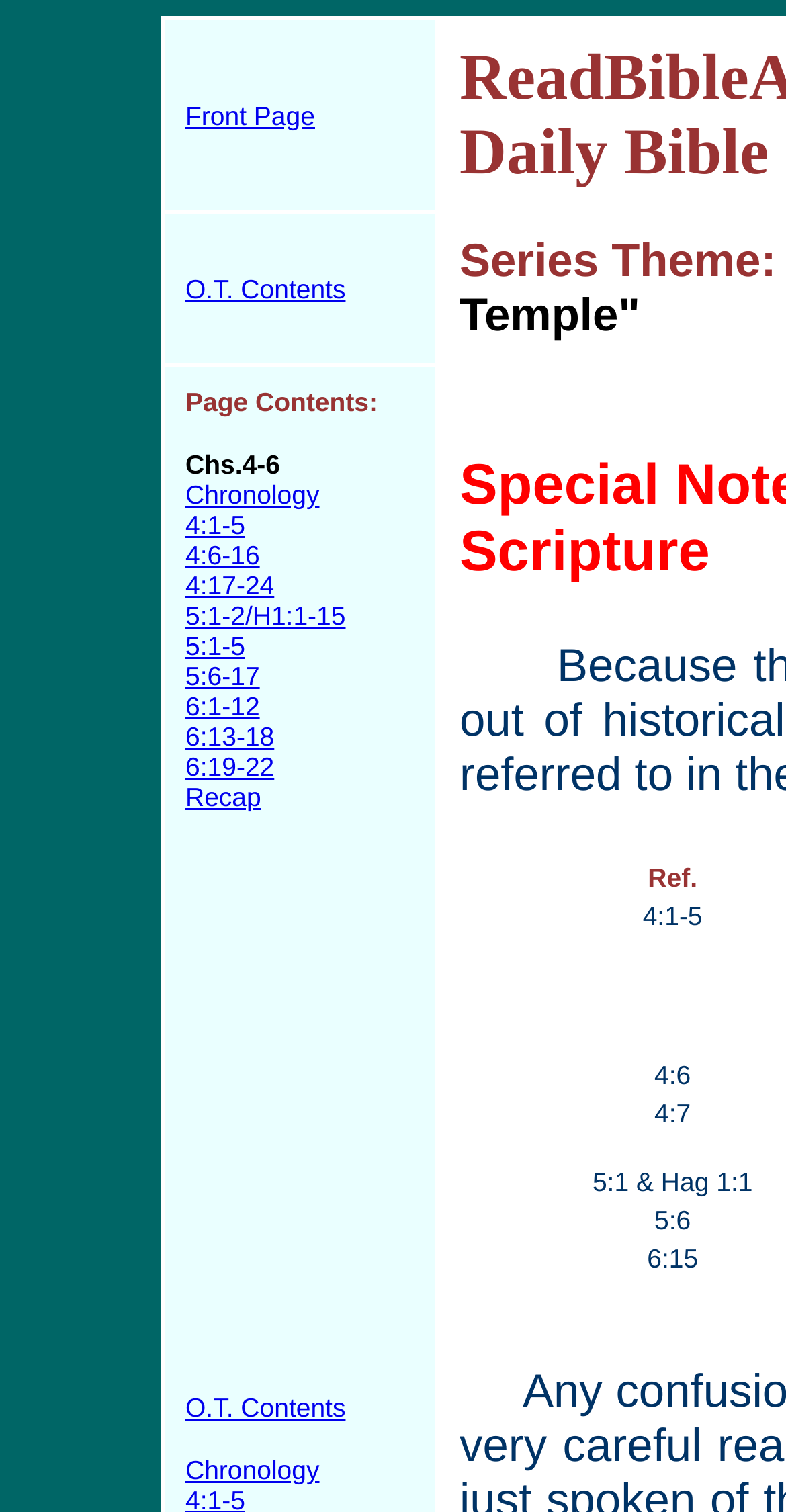Locate the bounding box coordinates of the item that should be clicked to fulfill the instruction: "go to Front Page".

[0.236, 0.065, 0.401, 0.087]